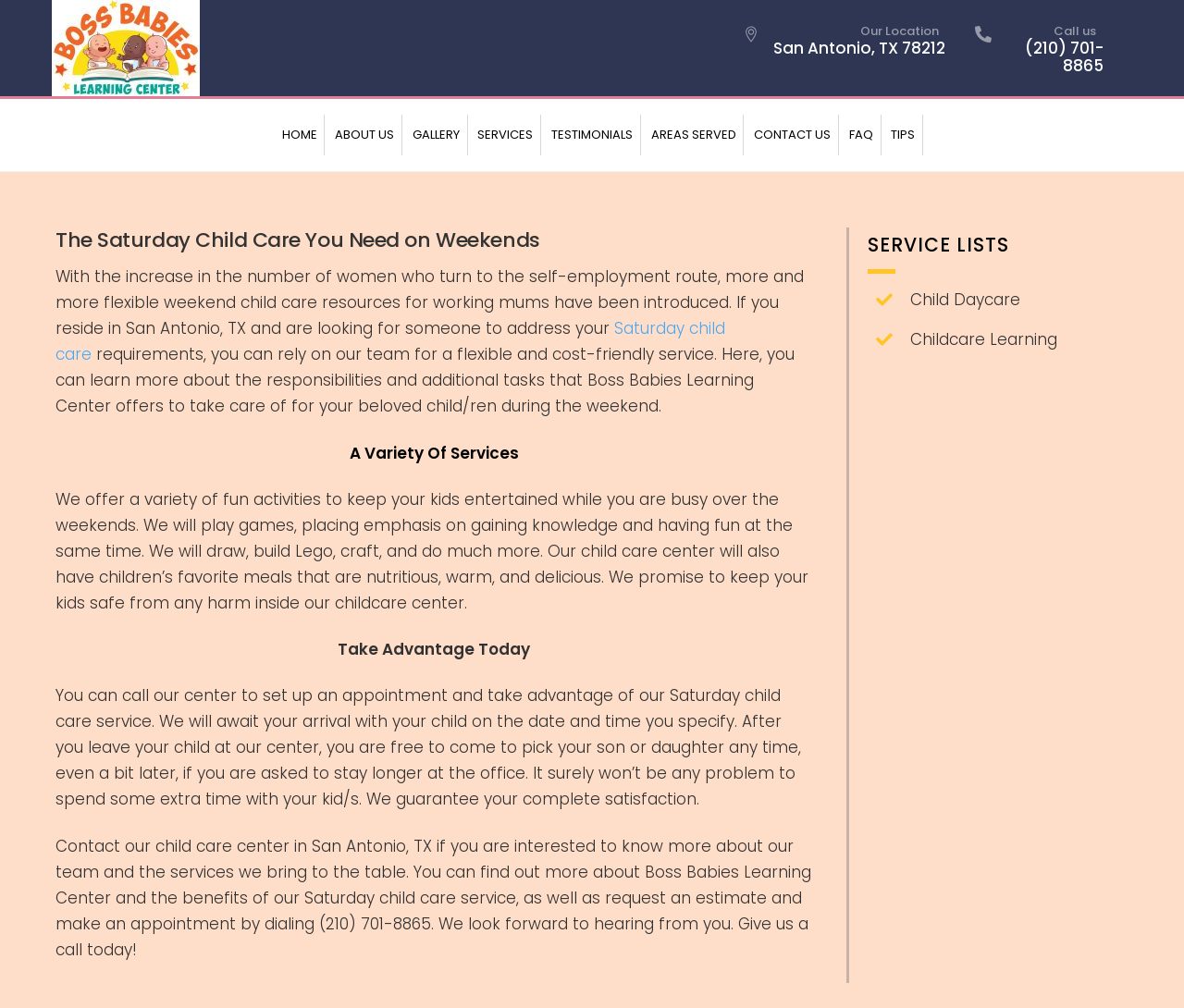What is the phone number to contact Boss Babies Learning Center? Based on the screenshot, please respond with a single word or phrase.

(210) 701-8865